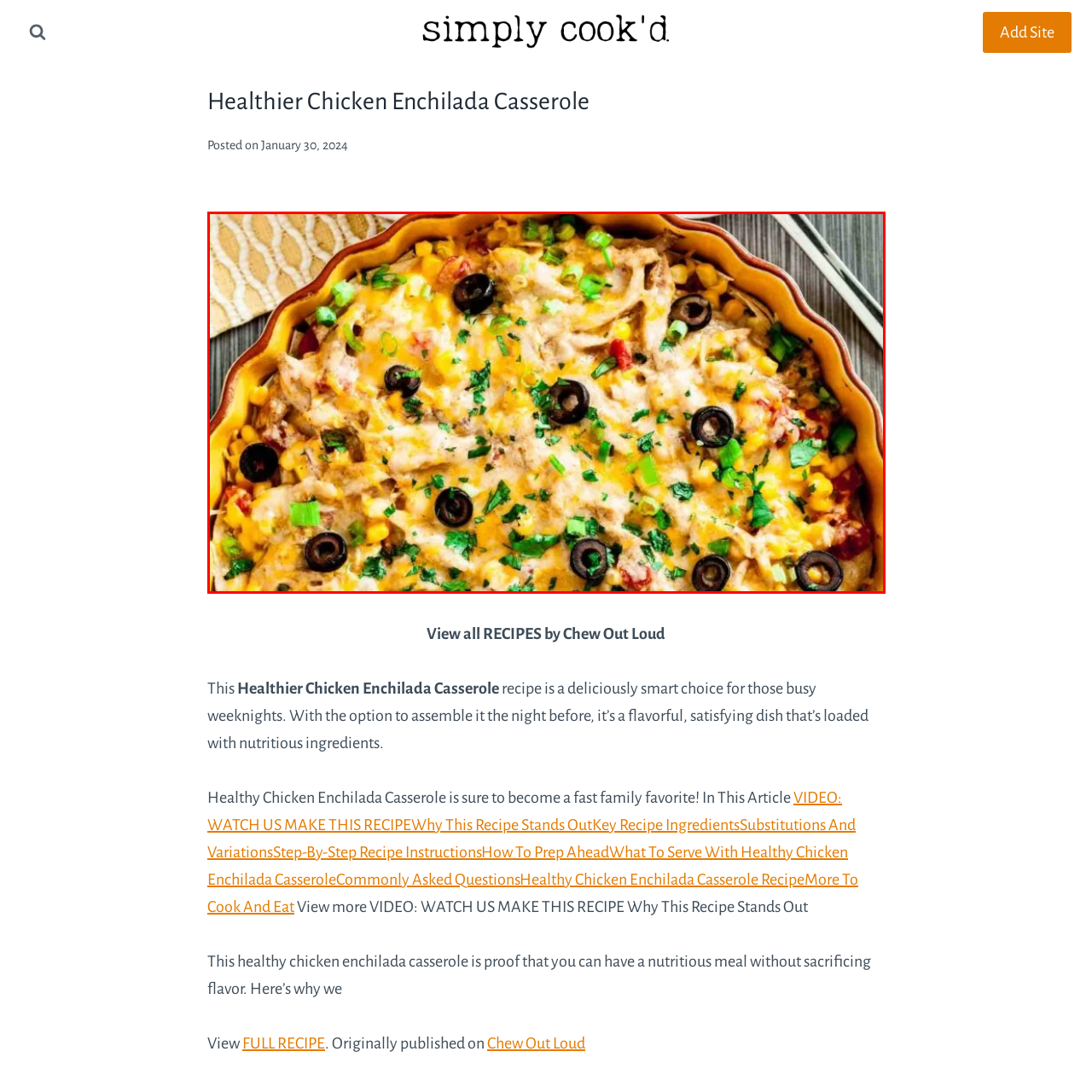Examine the portion of the image marked by the red rectangle, What is the purpose of the fresh green onions and cilantro on top of the casserole? Answer concisely using a single word or phrase.

To add a pop of color